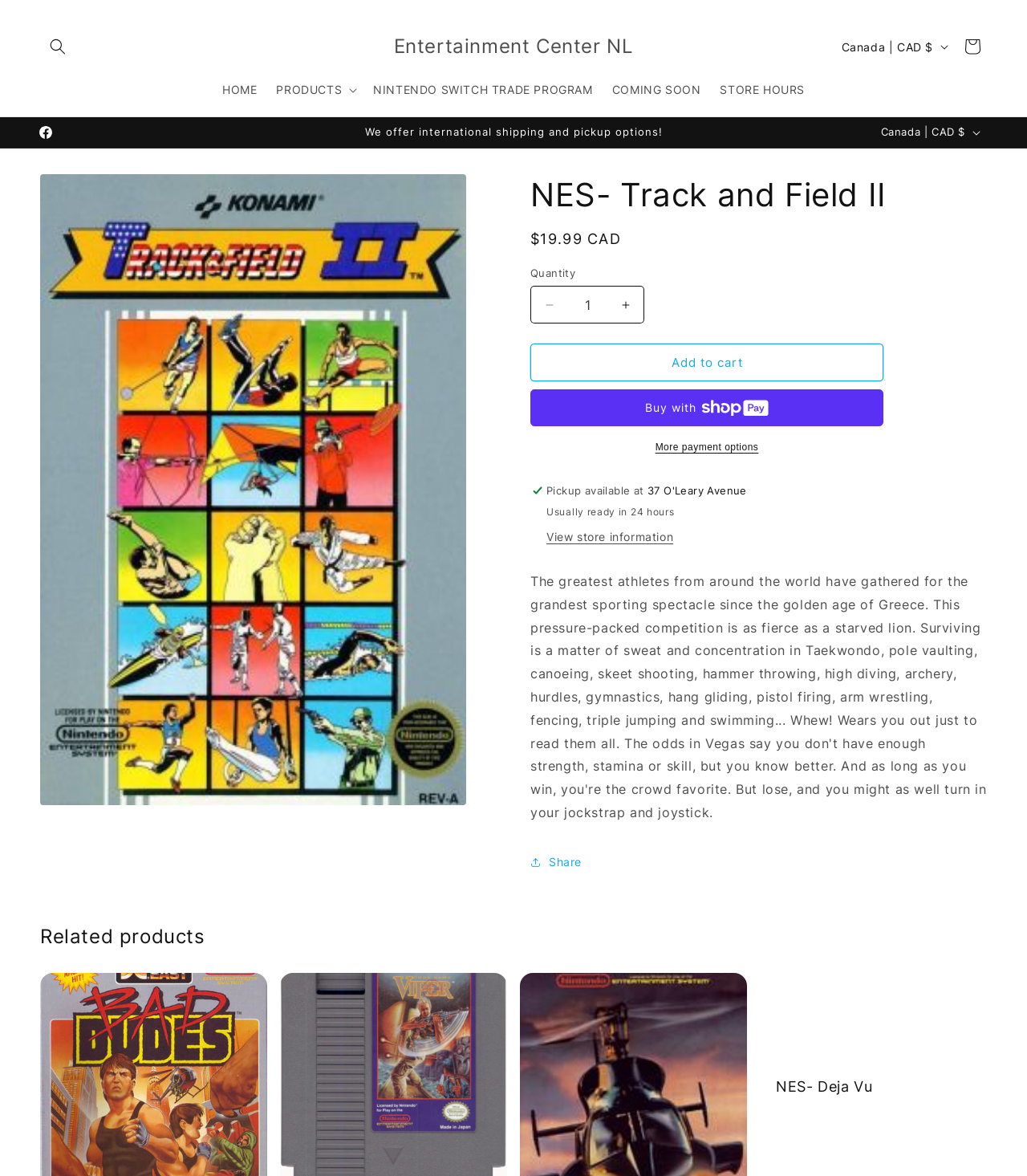Identify the bounding box coordinates of the specific part of the webpage to click to complete this instruction: "View related products".

[0.039, 0.786, 0.961, 0.807]